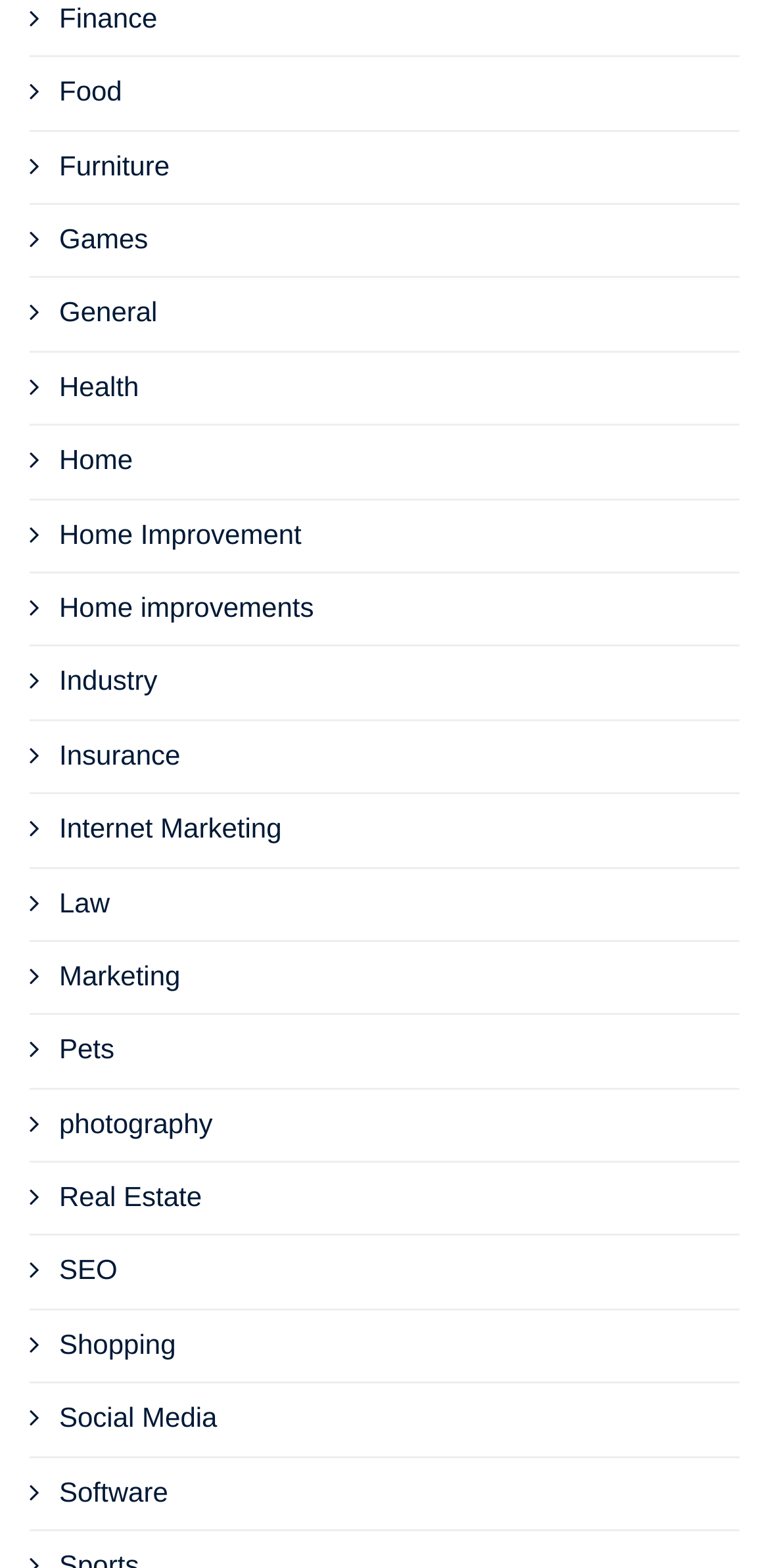Indicate the bounding box coordinates of the clickable region to achieve the following instruction: "Browse Home Improvement."

[0.077, 0.33, 0.392, 0.35]